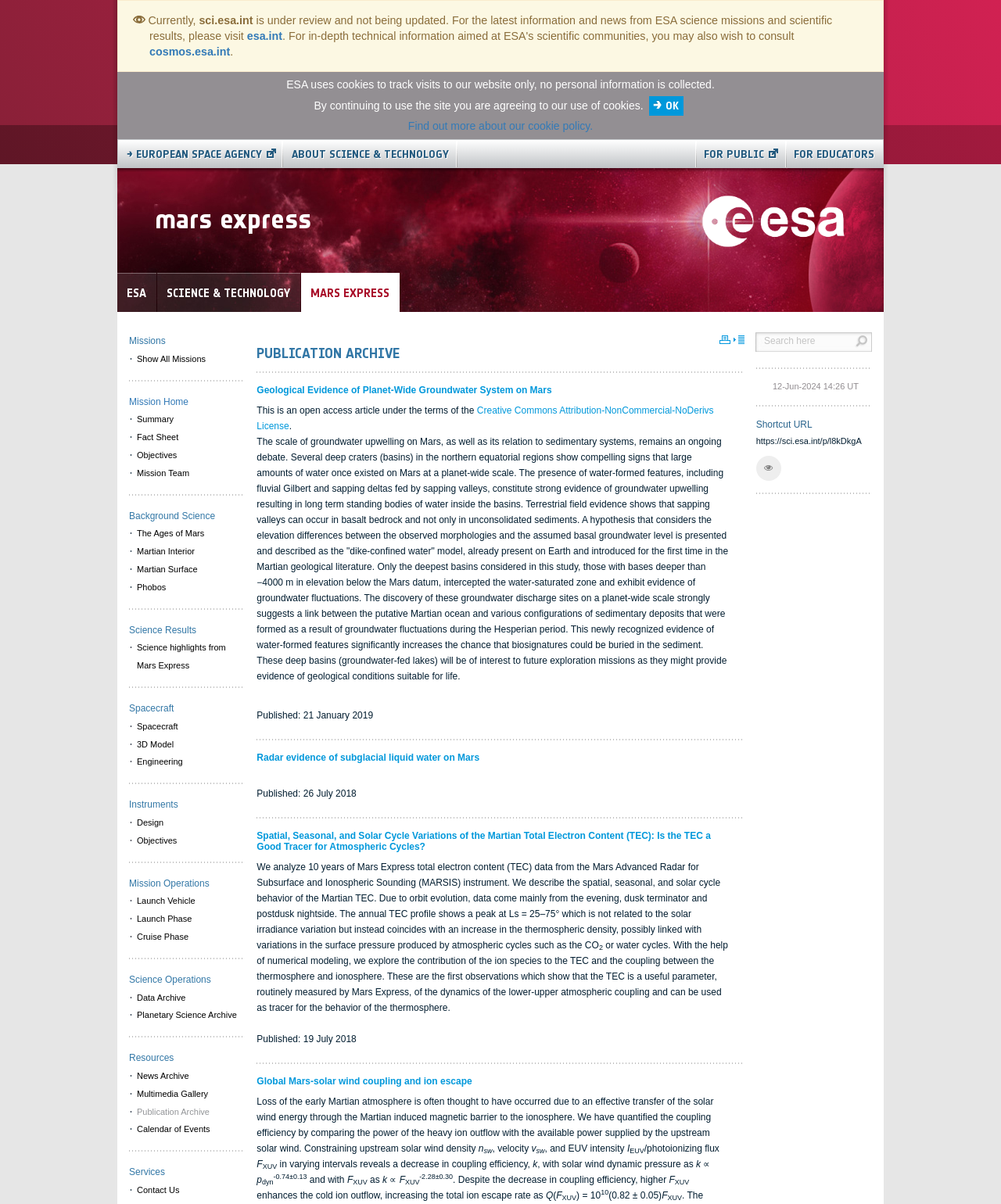Determine the bounding box coordinates for the HTML element mentioned in the following description: "Fact Sheet". The coordinates should be a list of four floats ranging from 0 to 1, represented as [left, top, right, bottom].

[0.129, 0.356, 0.242, 0.371]